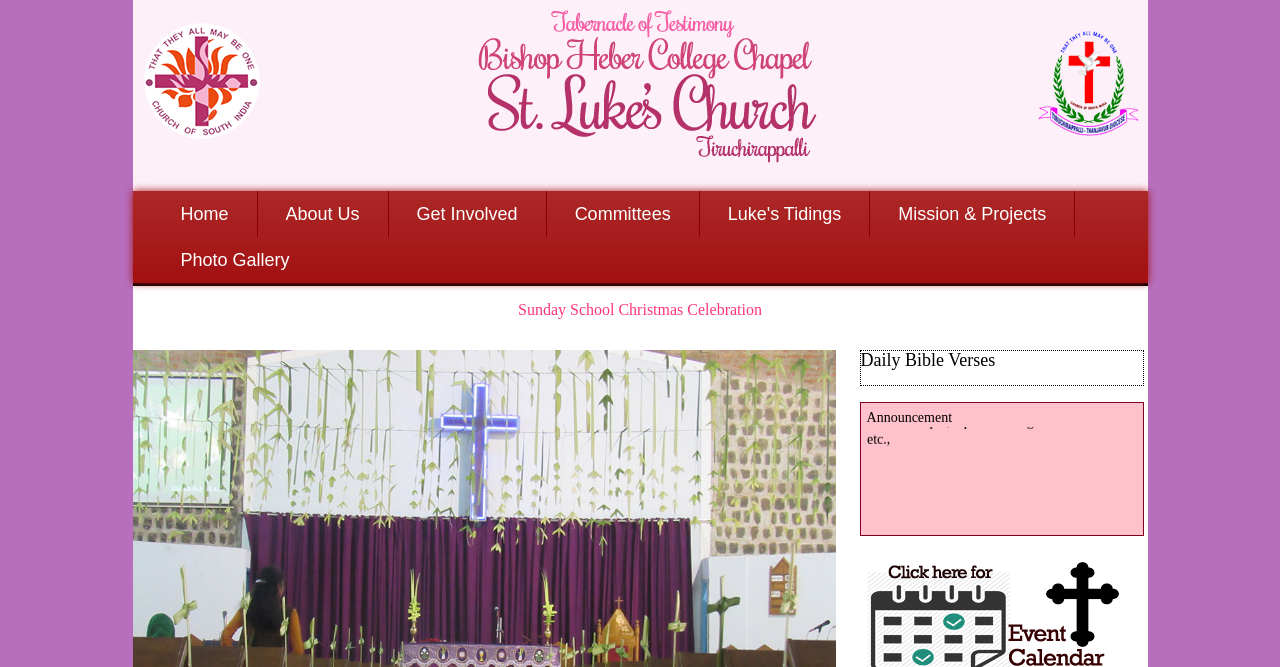What is the section title above 'Announcement'?
From the image, respond with a single word or phrase.

Daily Bible Verses